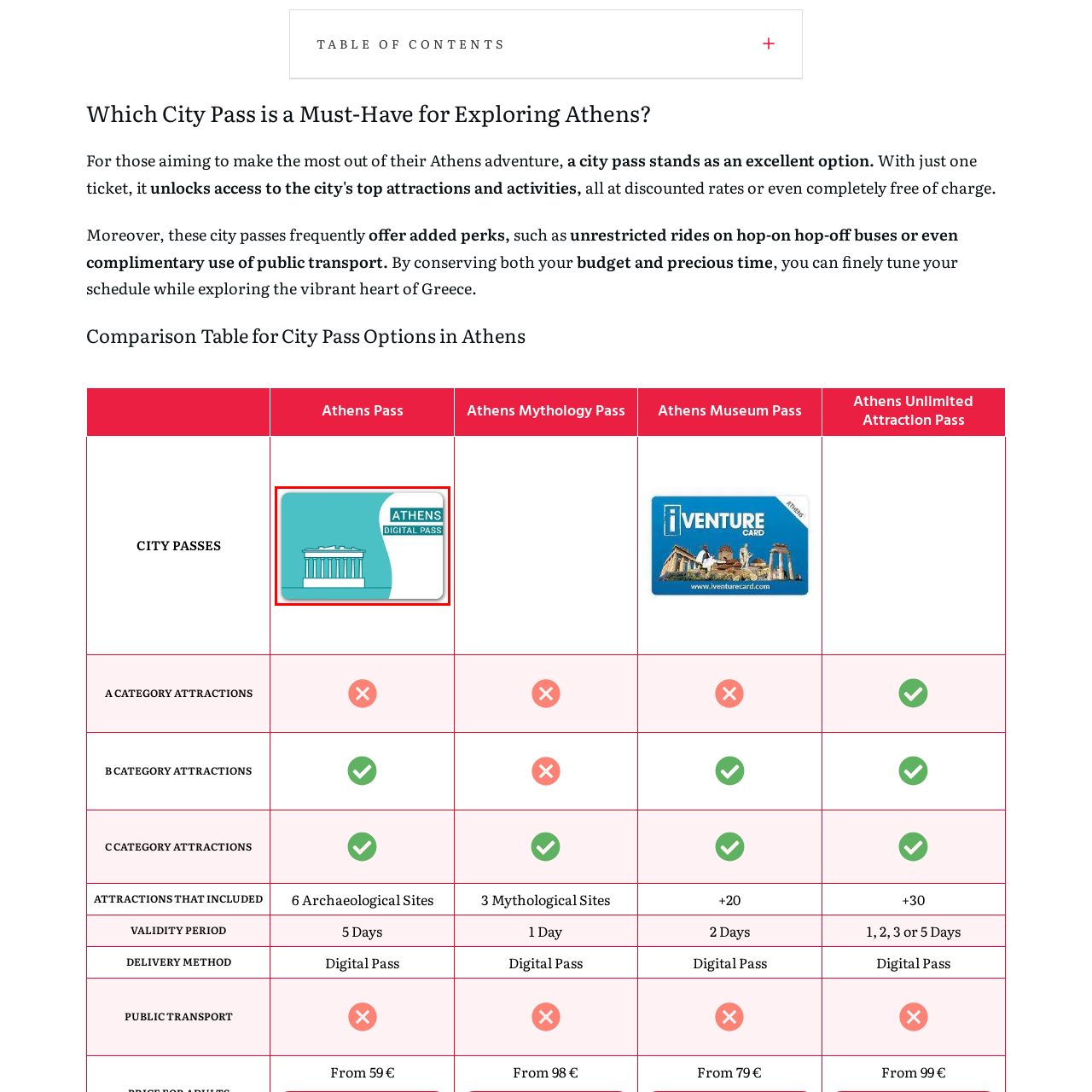Provide a comprehensive description of the image contained within the red rectangle.

The image showcases the "Athens Digital Pass," prominently featuring a stylized graphic of a historical structure, reminiscent of the iconic Parthenon, set against a vibrant teal background. This digital pass is designed for tourists and visitors, allowing seamless access to various attractions in Athens, enhancing their exploration experience. The clean and modern design includes the bold text "ATHENS DIGITAL PASS" on the right, clearly indicating its purpose. This pass represents a convenient way to discover the rich history and culture of Athens, making it an essential tool for anyone looking to maximize their adventure in the city.